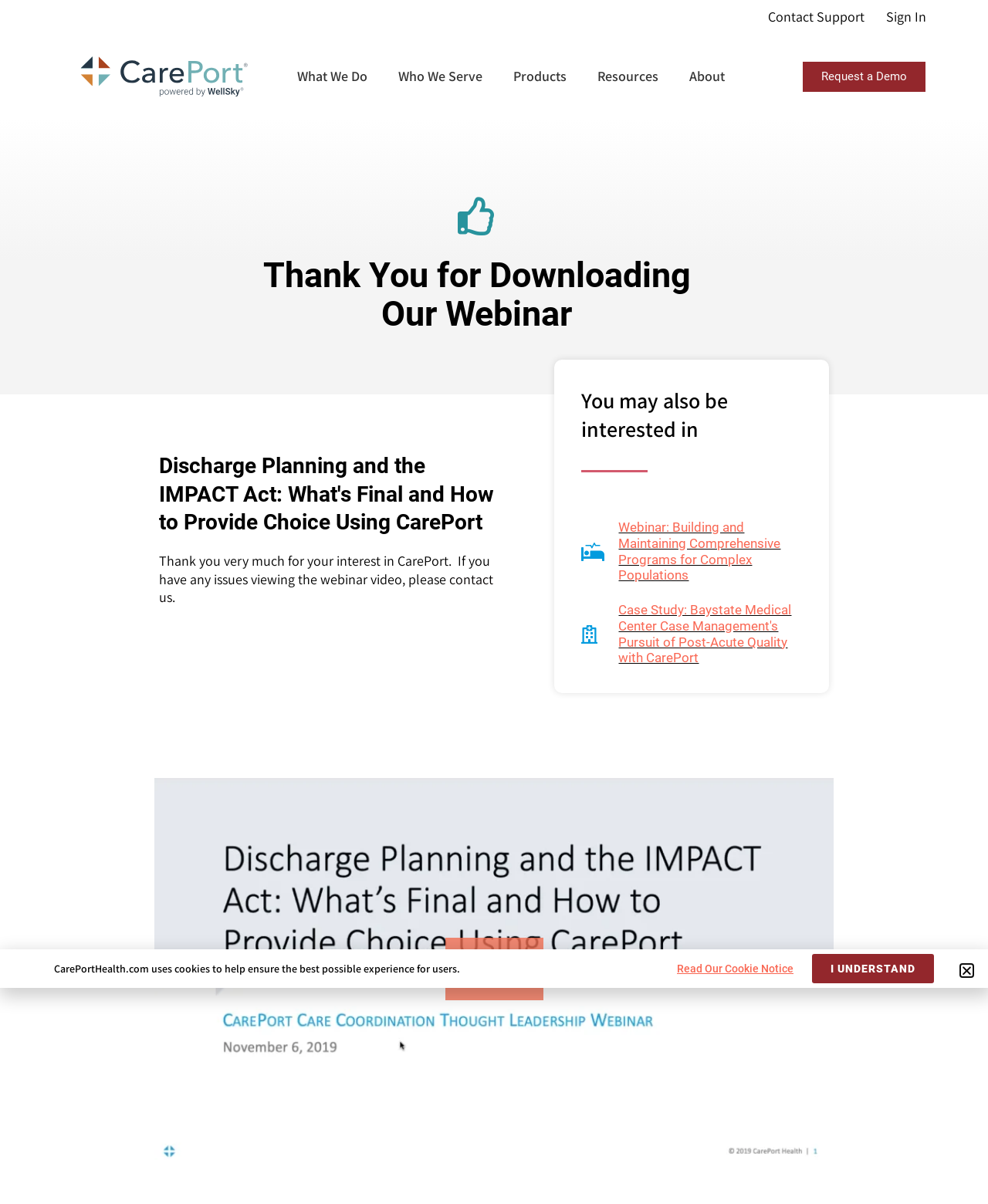Could you find the bounding box coordinates of the clickable area to complete this instruction: "Click Webinar: Building and Maintaining Comprehensive Programs for Complex Populations"?

[0.589, 0.431, 0.812, 0.485]